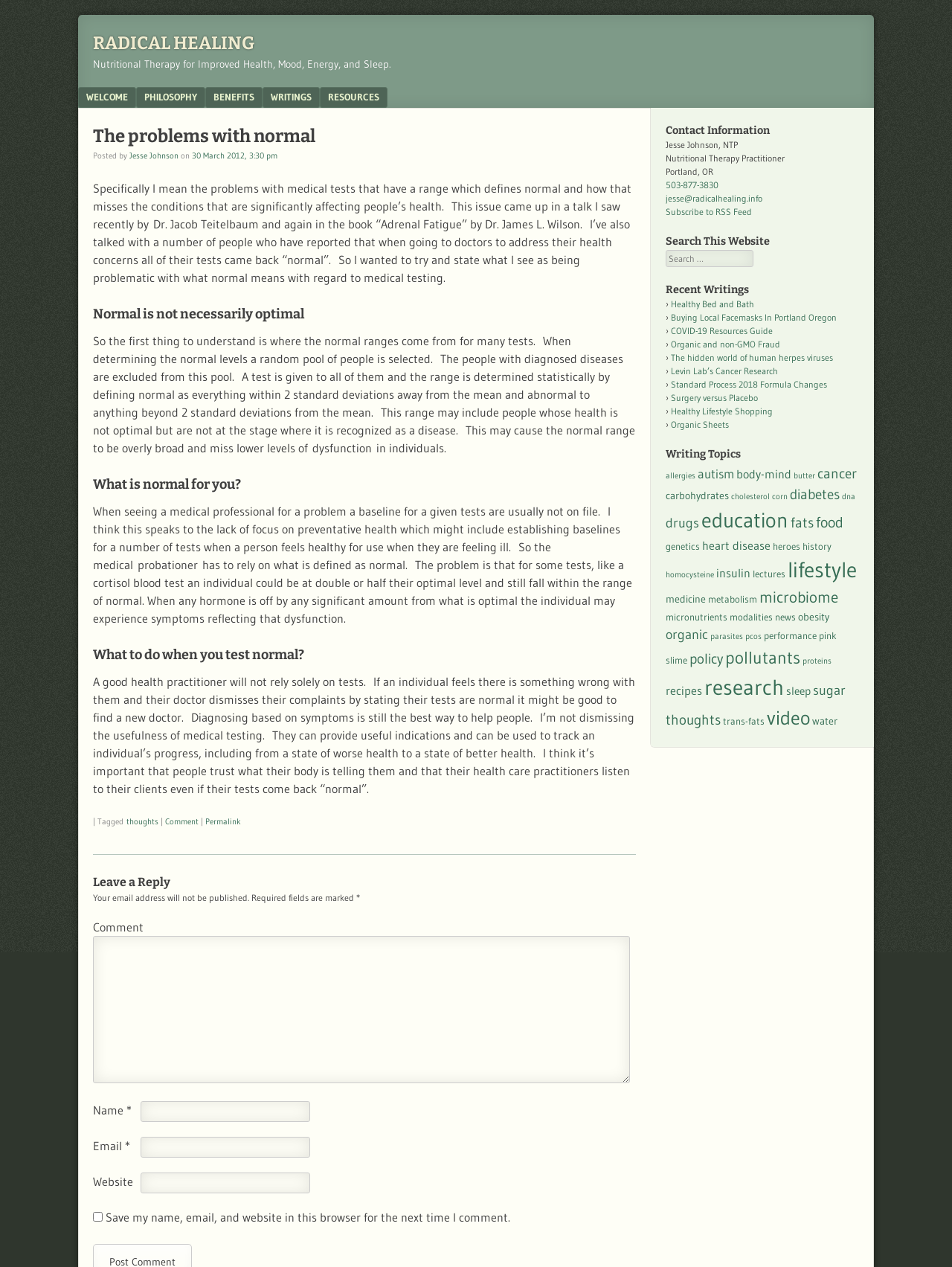Provide the bounding box coordinates of the HTML element described by the text: "30 March 2012, 3:30 pm". The coordinates should be in the format [left, top, right, bottom] with values between 0 and 1.

[0.202, 0.118, 0.291, 0.127]